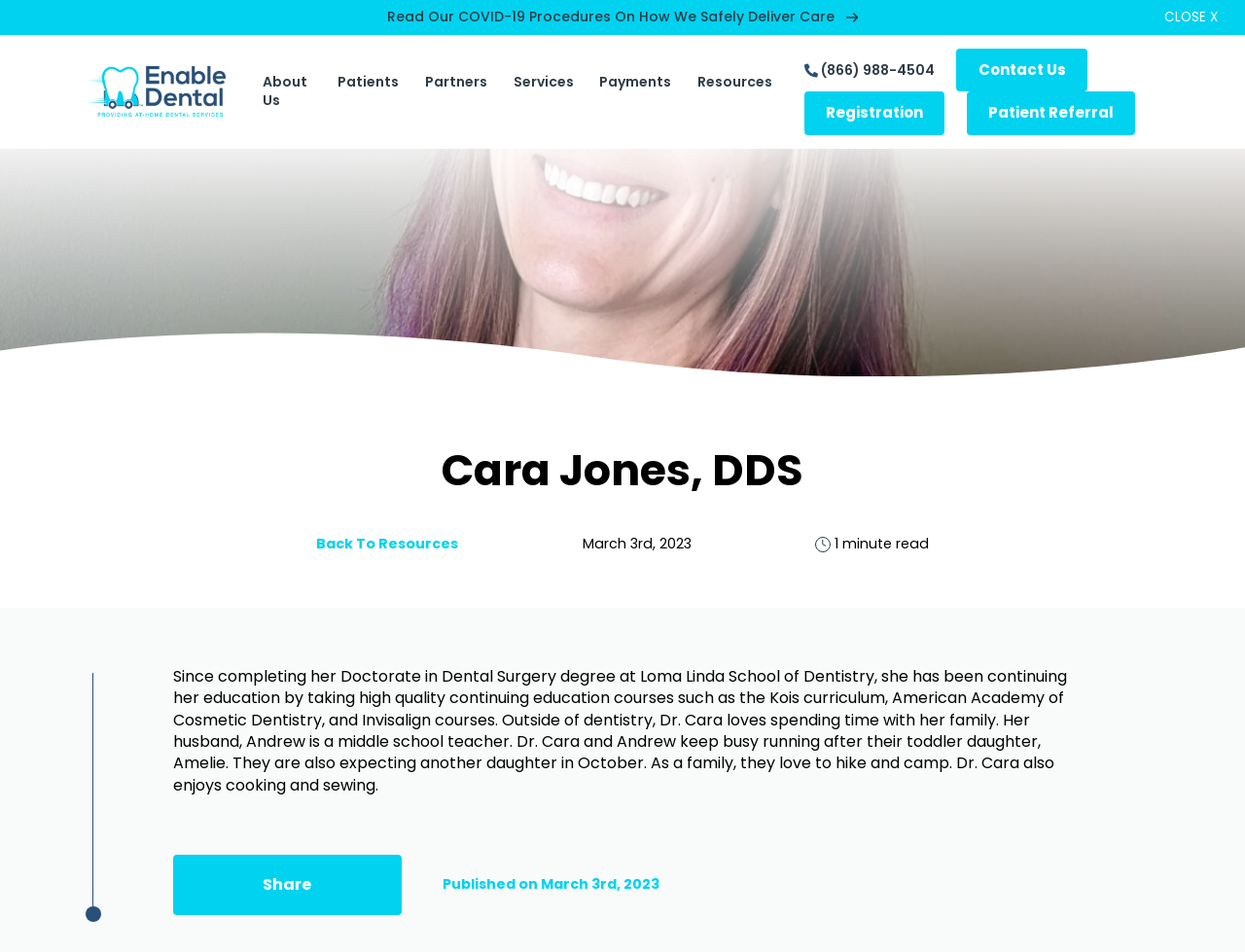Identify the bounding box coordinates of the HTML element based on this description: "June 12, 2024".

None